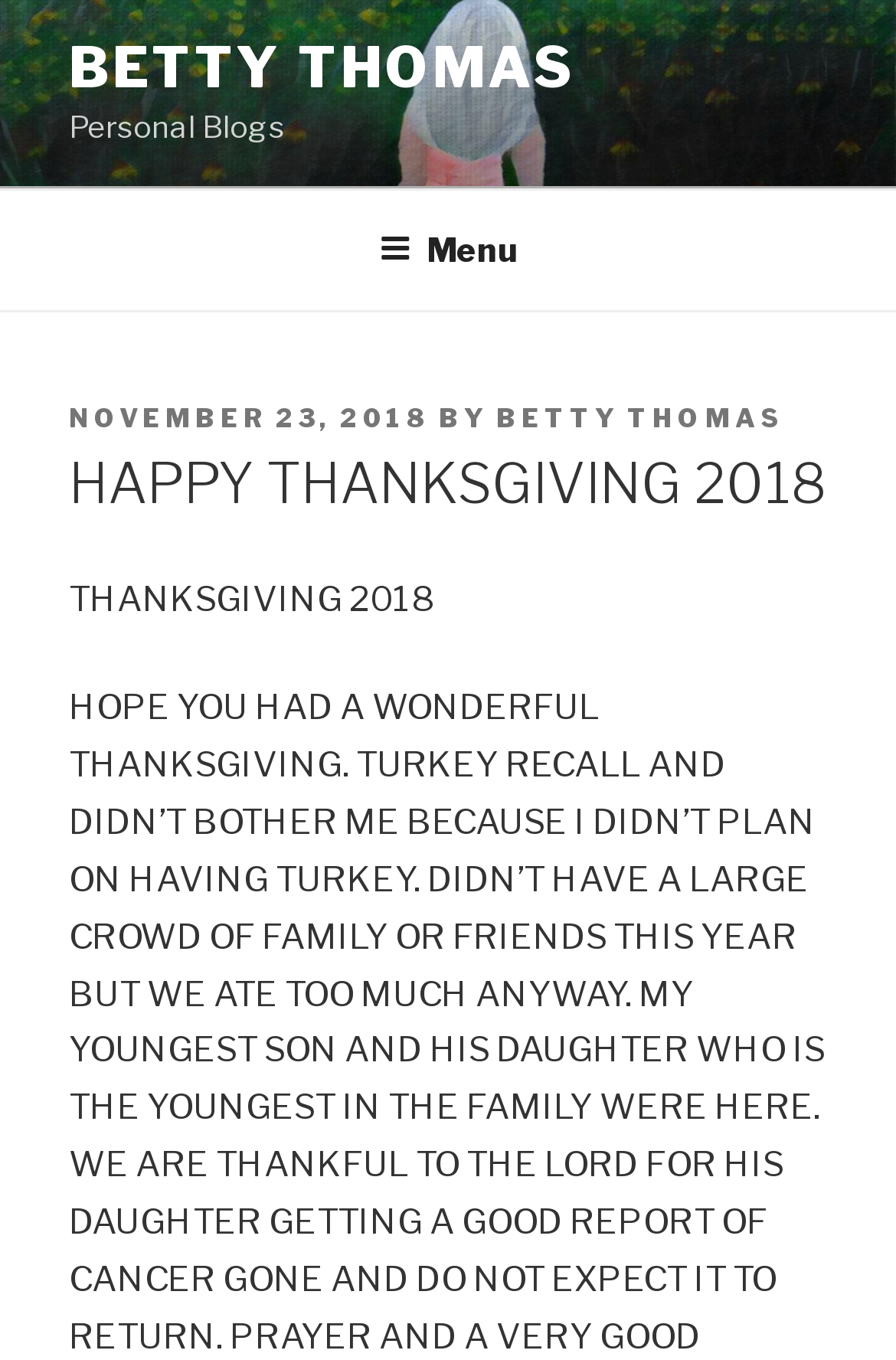What is the date of the blog post?
Please answer the question as detailed as possible.

The date of the blog post can be determined by looking at the 'POSTED ON' section, which is located above the 'BY' section. The 'POSTED ON' section contains a link with the text 'NOVEMBER 23, 2018', indicating that the blog post was posted on November 23, 2018.